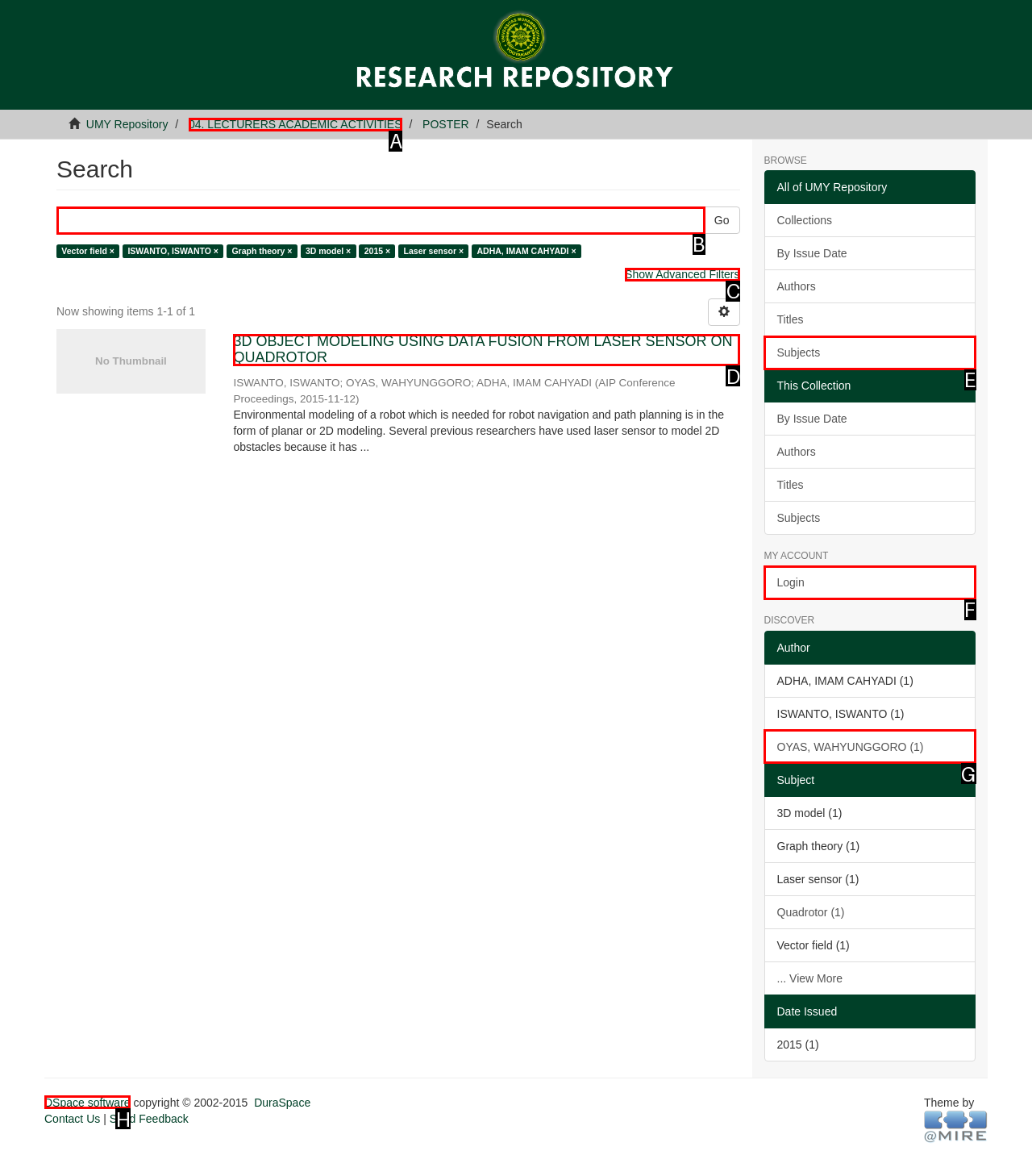What option should I click on to execute the task: Search for something? Give the letter from the available choices.

B